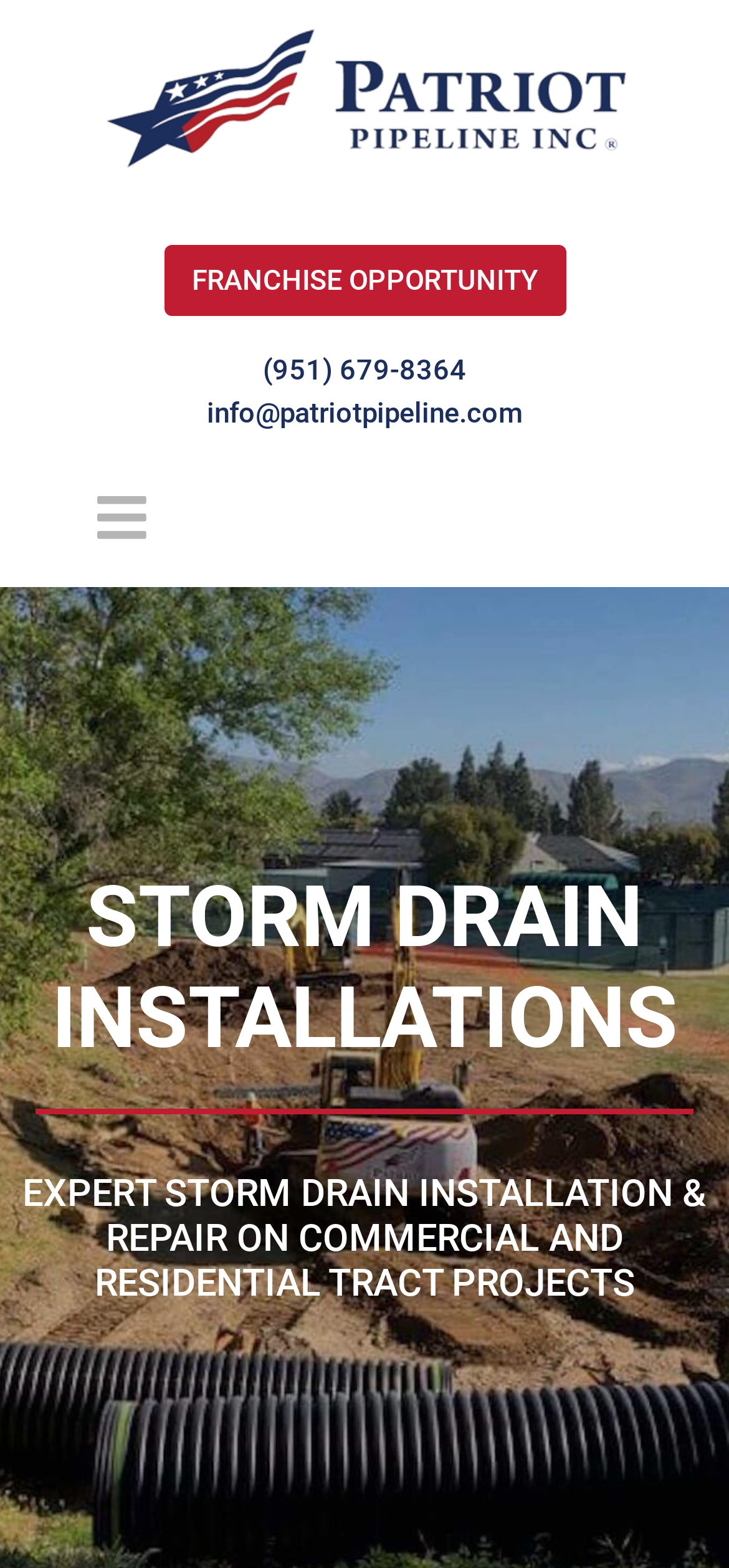Is the navigation menu expanded?
Please provide a full and detailed response to the question.

The navigation menu is not expanded, which can be inferred from the button element with the description 'Toggle Navigation' and the attribute 'expanded: False'.